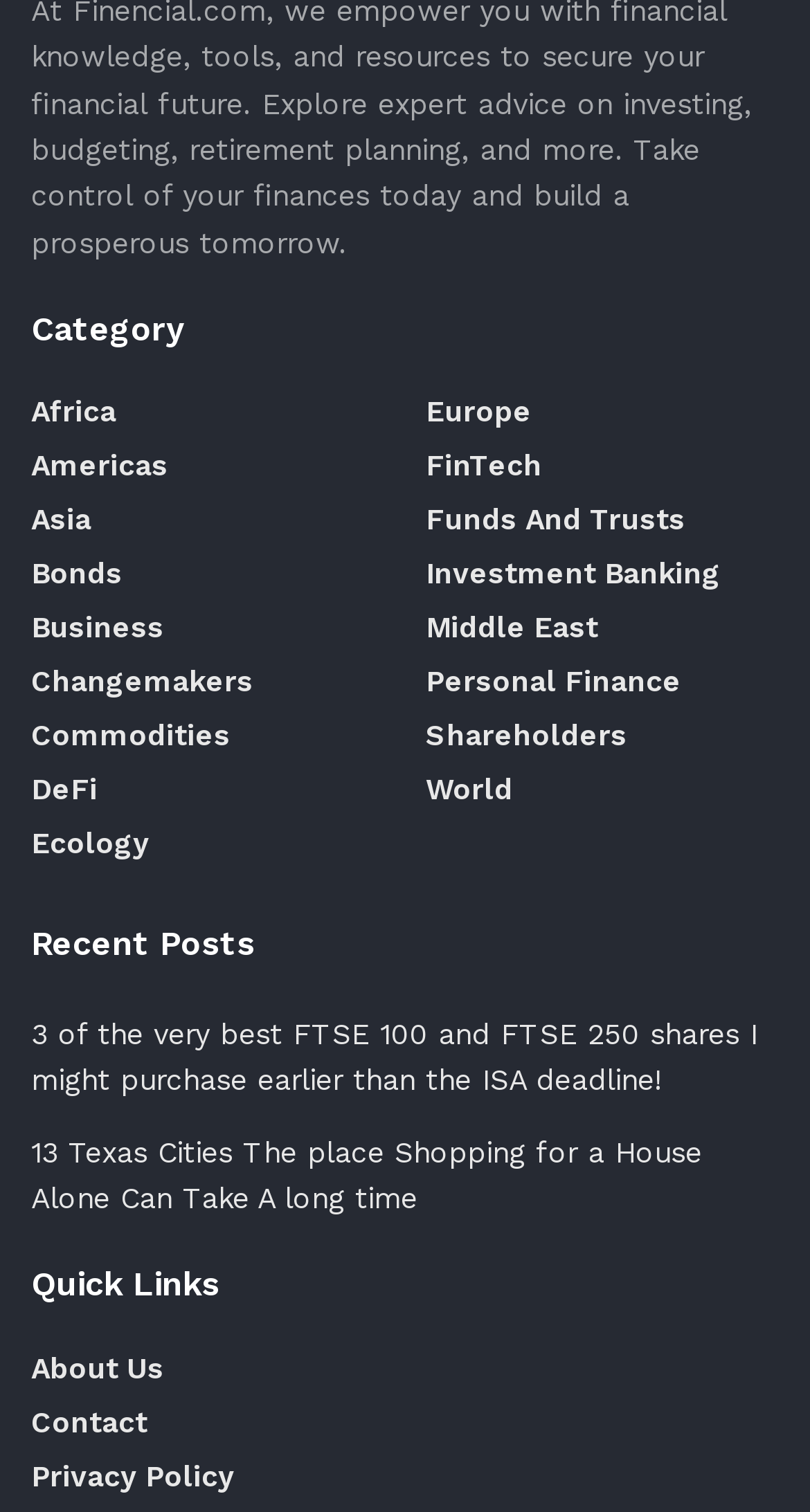How many categories are listed? Please answer the question using a single word or phrase based on the image.

15